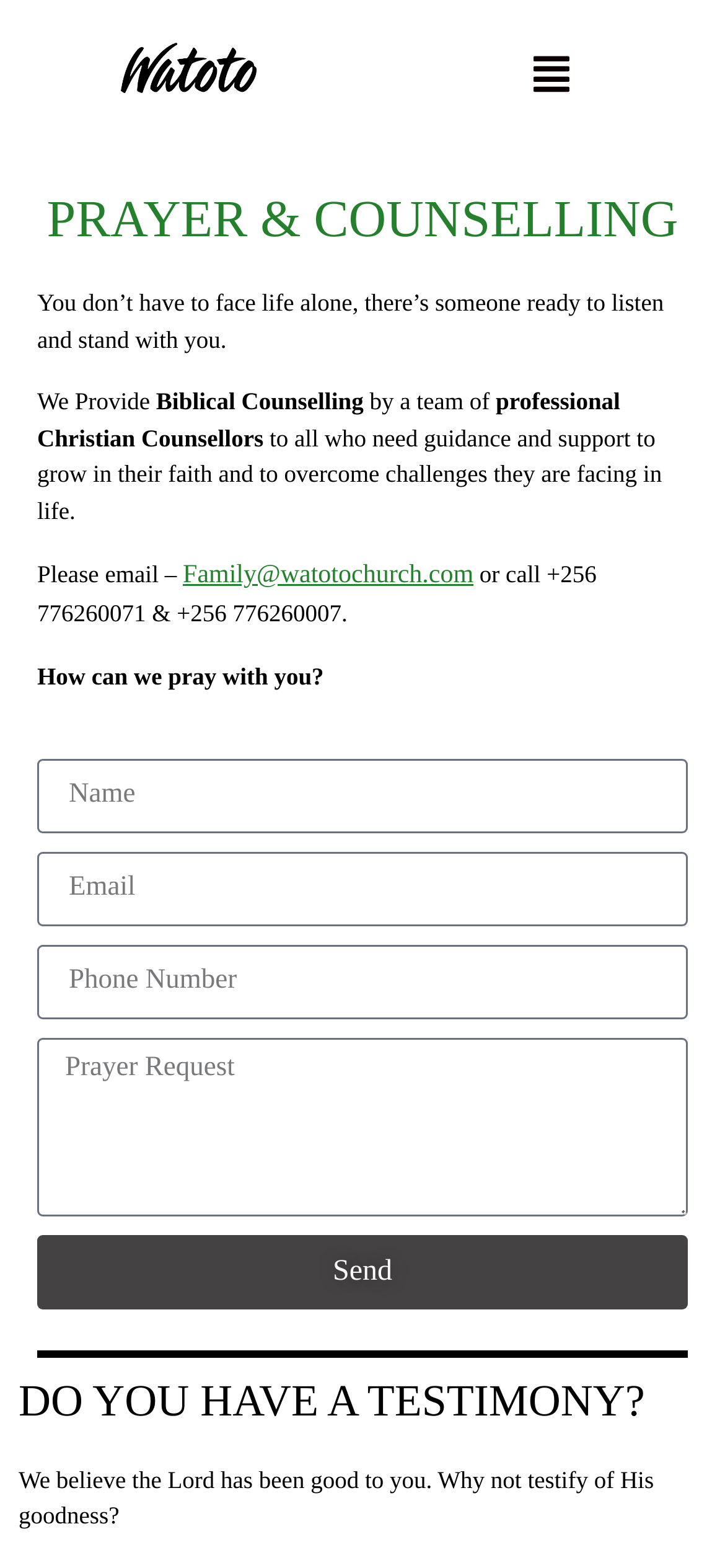What is the purpose of the prayer and counselling service?
From the details in the image, provide a complete and detailed answer to the question.

The purpose of the prayer and counselling service is to provide guidance and support to individuals who need it, as stated in the text 'to all who need guidance and support to grow in their faith and to overcome challenges they are facing in life'.